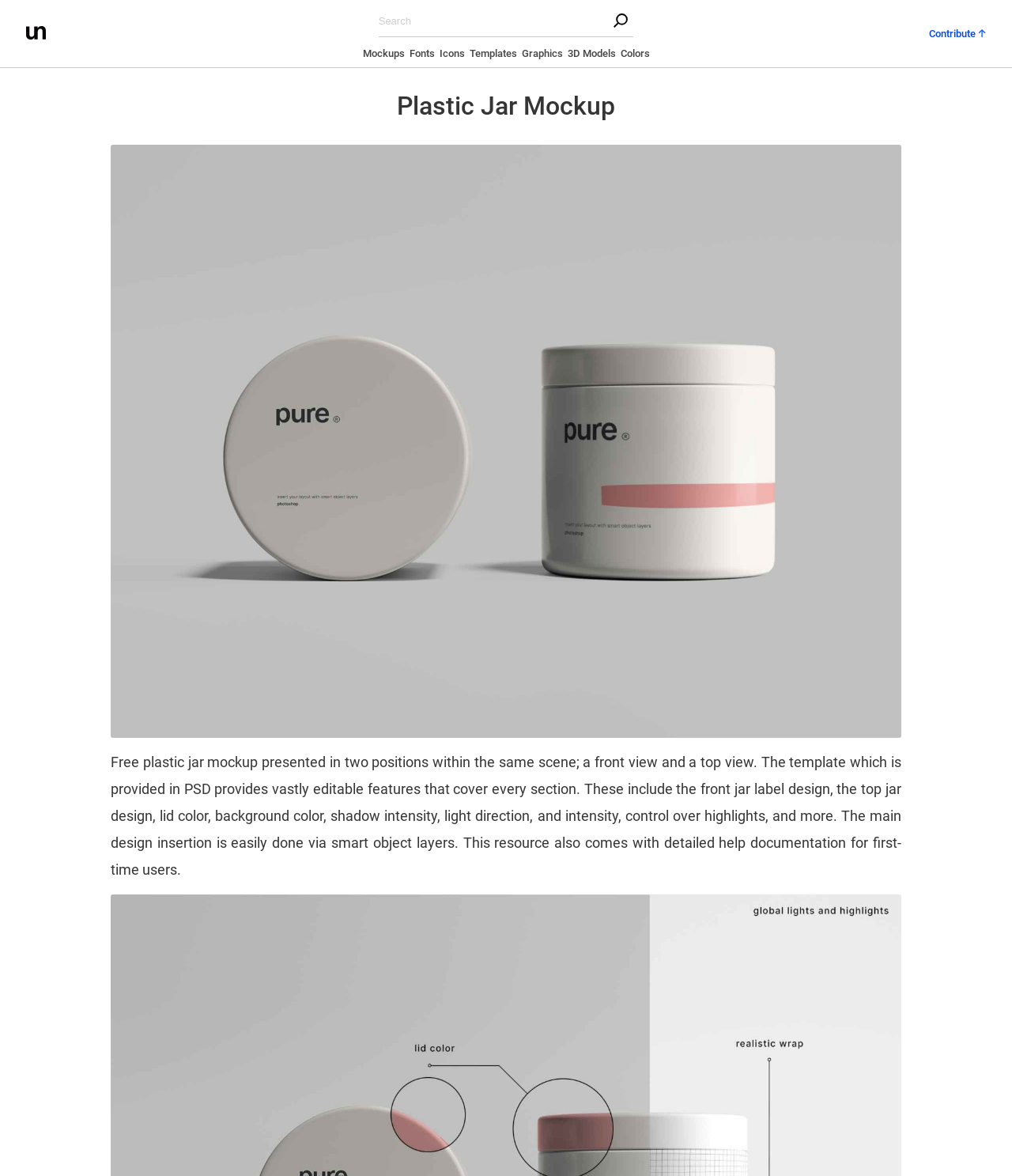What is the format of the provided template? Look at the image and give a one-word or short phrase answer.

PSD